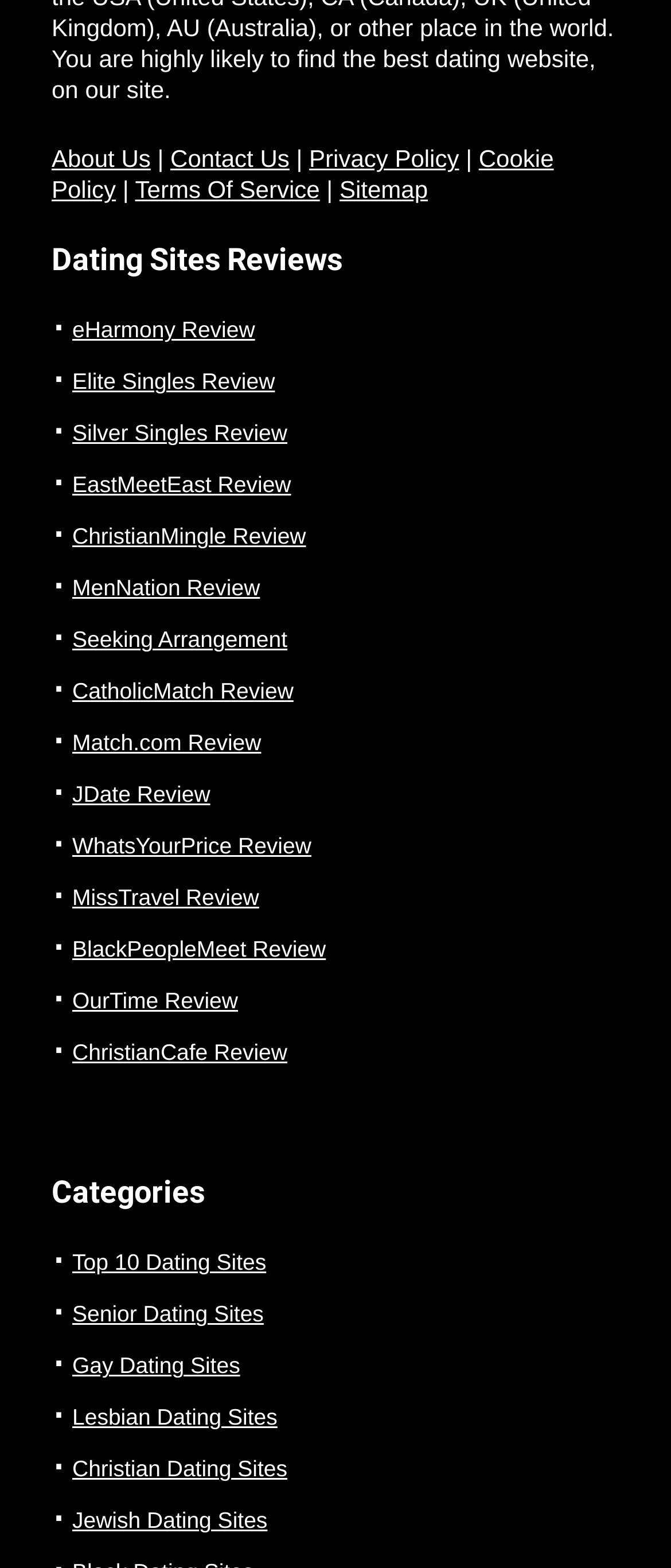Locate the bounding box coordinates for the element described below: "Sitemap". The coordinates must be four float values between 0 and 1, formatted as [left, top, right, bottom].

[0.506, 0.112, 0.638, 0.13]